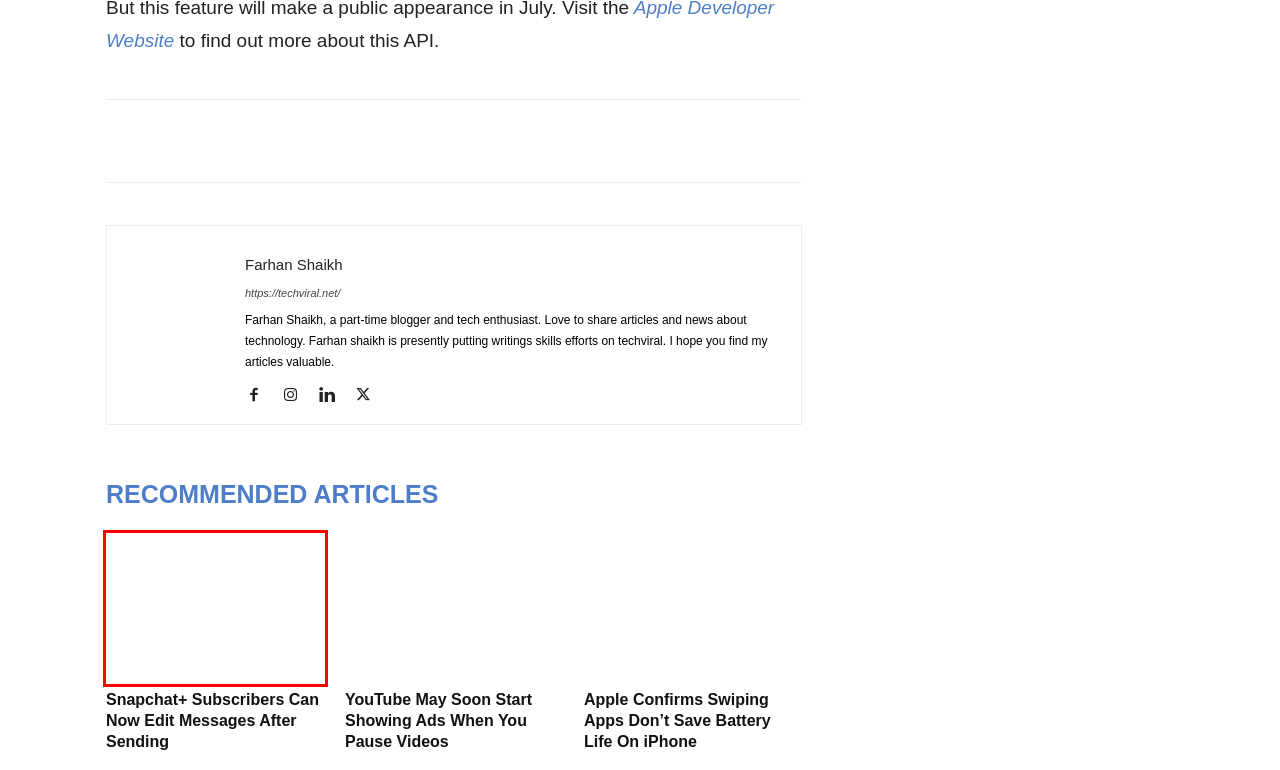Observe the screenshot of a webpage with a red bounding box around an element. Identify the webpage description that best fits the new page after the element inside the bounding box is clicked. The candidates are:
A. YouTube May Soon Start Showing Ads When You Pause Videos
B. Privacy Policy
C. About Us
D. TechViral - Viral Tech Arena
E. Apple Confirms Swiping Apps Don’t Save Battery Life On iPhone
F. Copyright - TechViral
G. Snapchat+ Subscribers Can Now Edit Messages After Sending
H. Contact Us

G